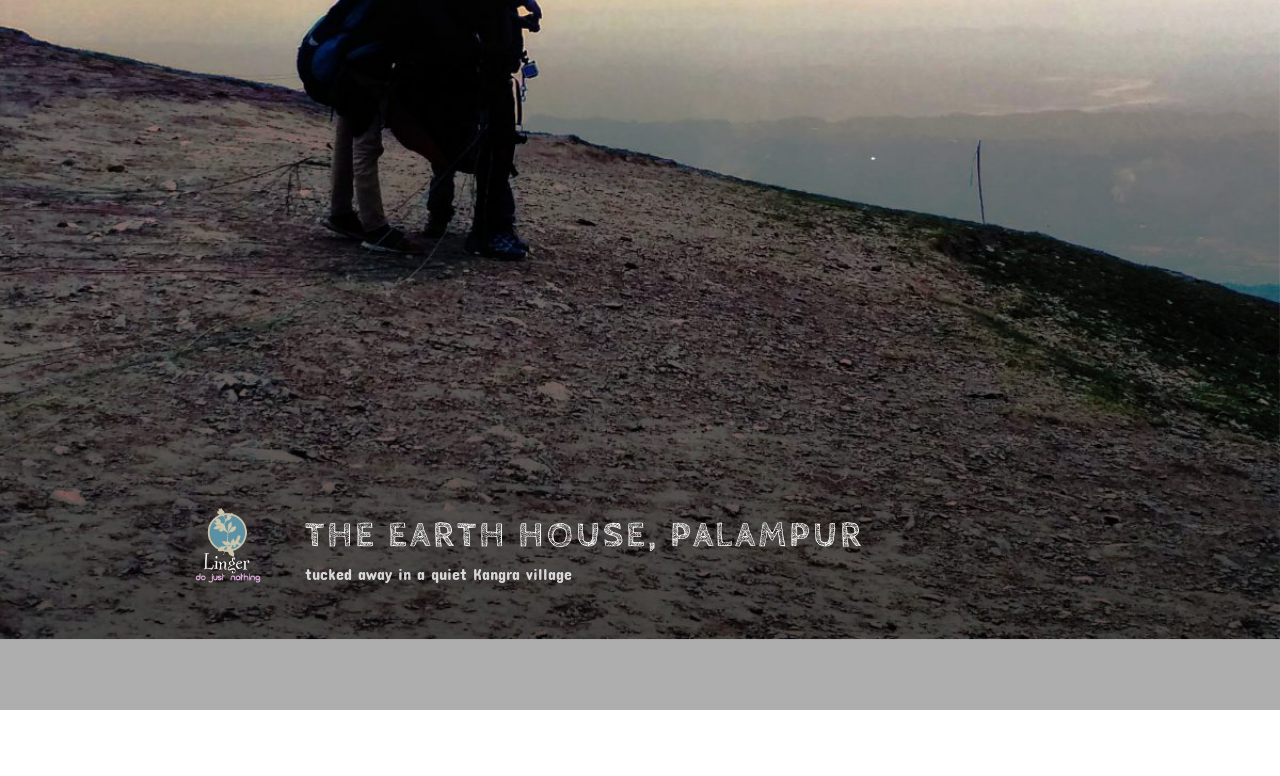Provide the bounding box coordinates of the HTML element this sentence describes: "Fleet Services".

None